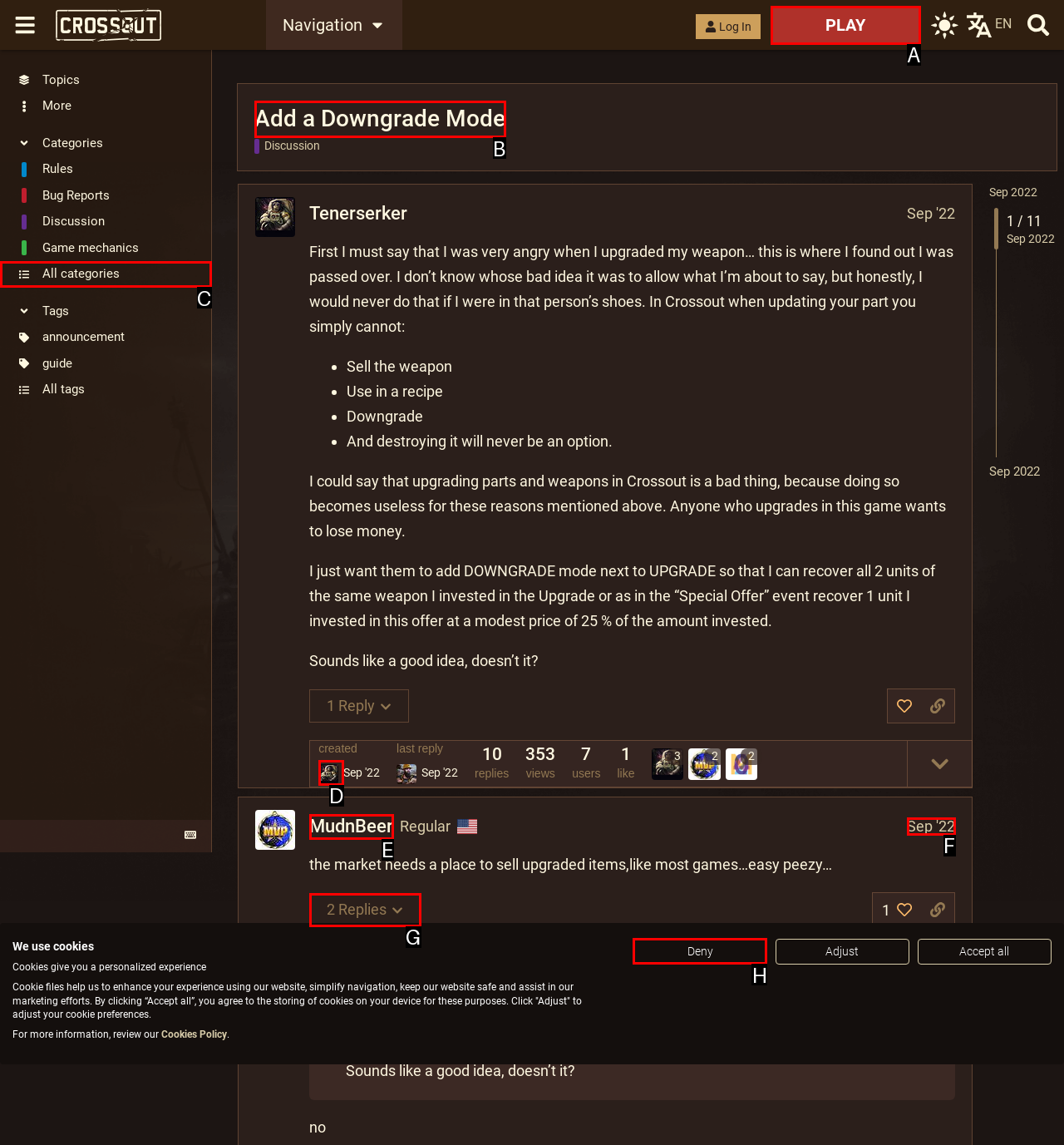Match the HTML element to the description: Add a Downgrade Mode. Respond with the letter of the correct option directly.

B